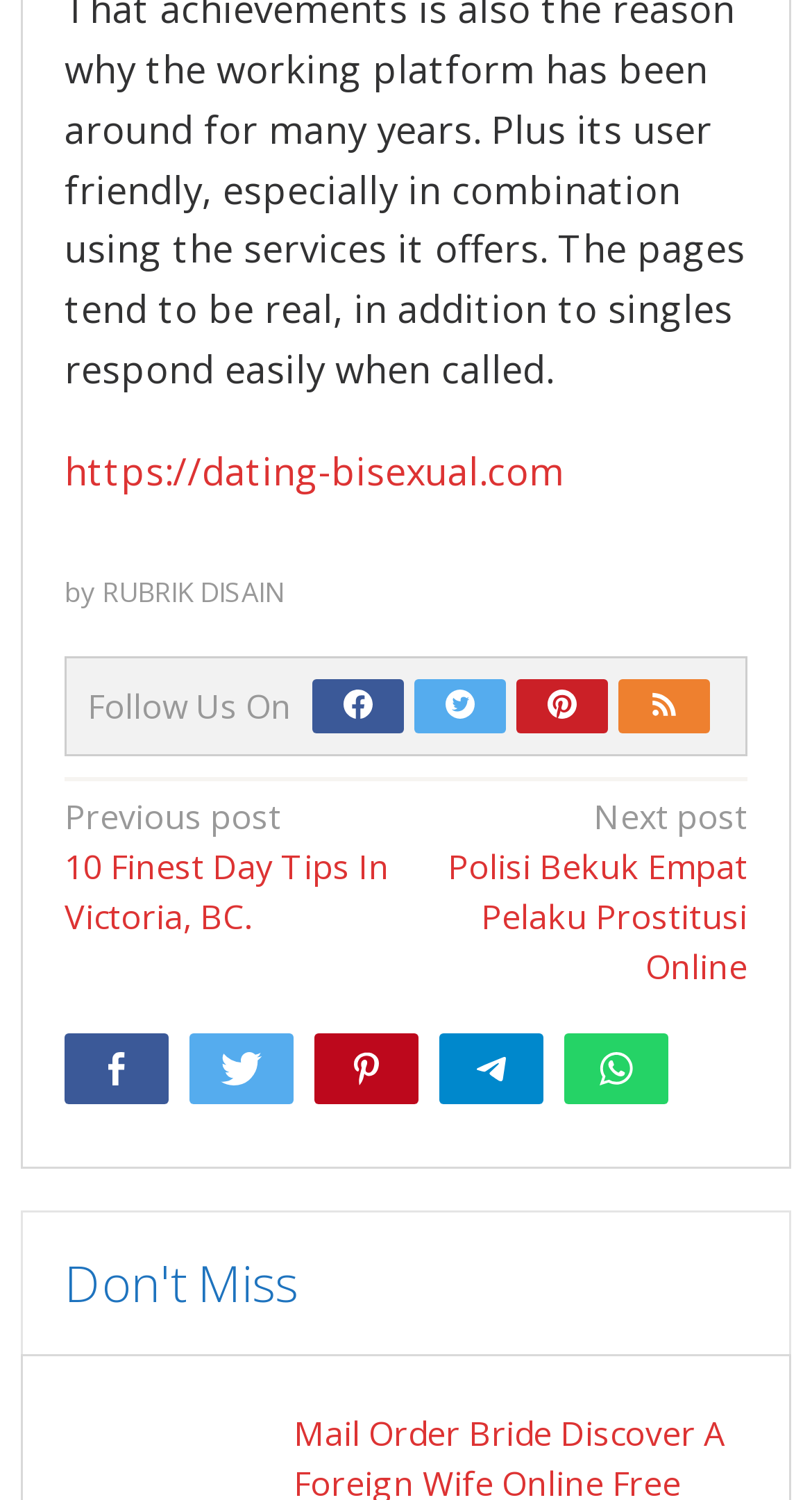How many social media links are in the footer?
Give a single word or phrase answer based on the content of the image.

4